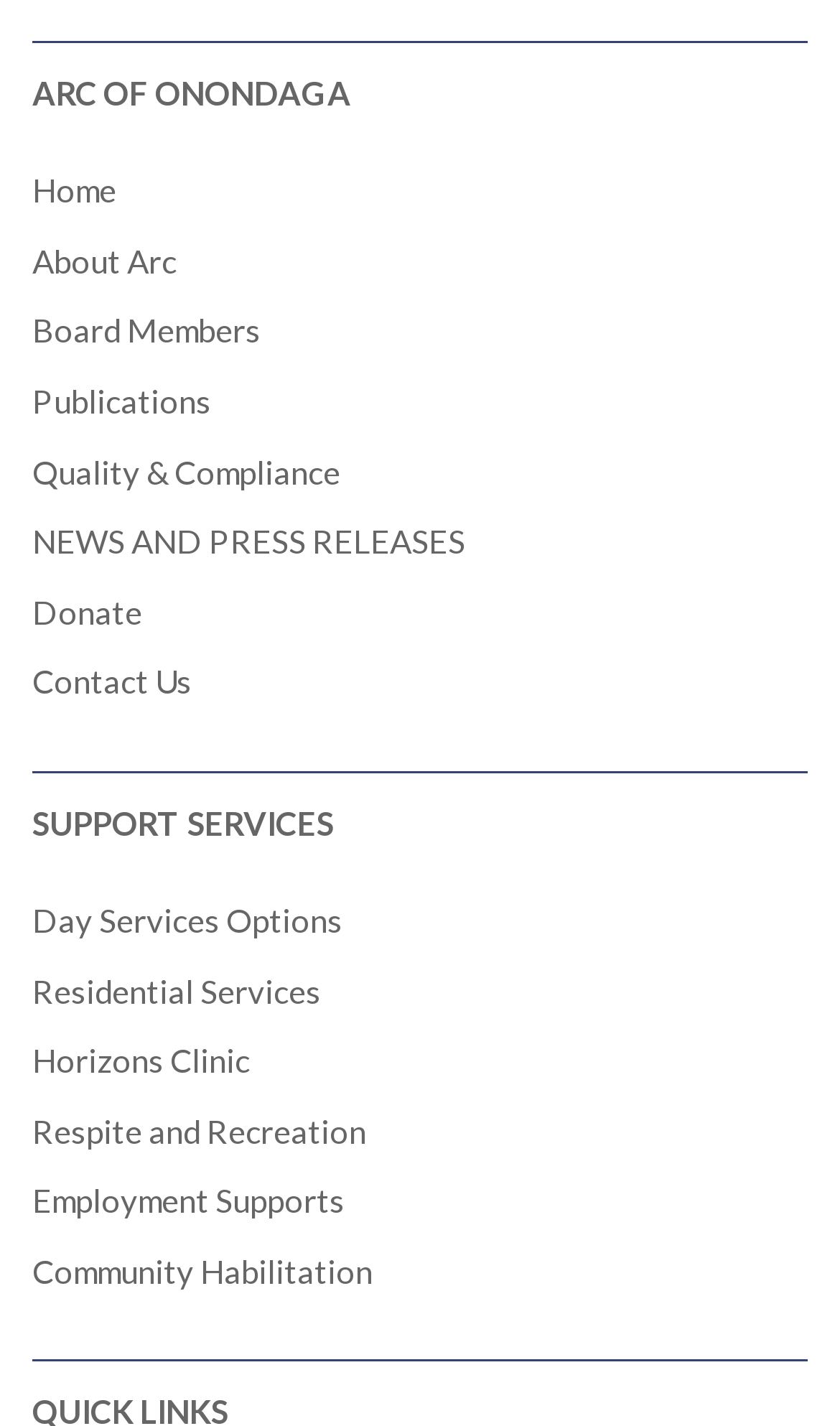Show the bounding box coordinates of the element that should be clicked to complete the task: "Click on Home".

[0.038, 0.12, 0.138, 0.147]